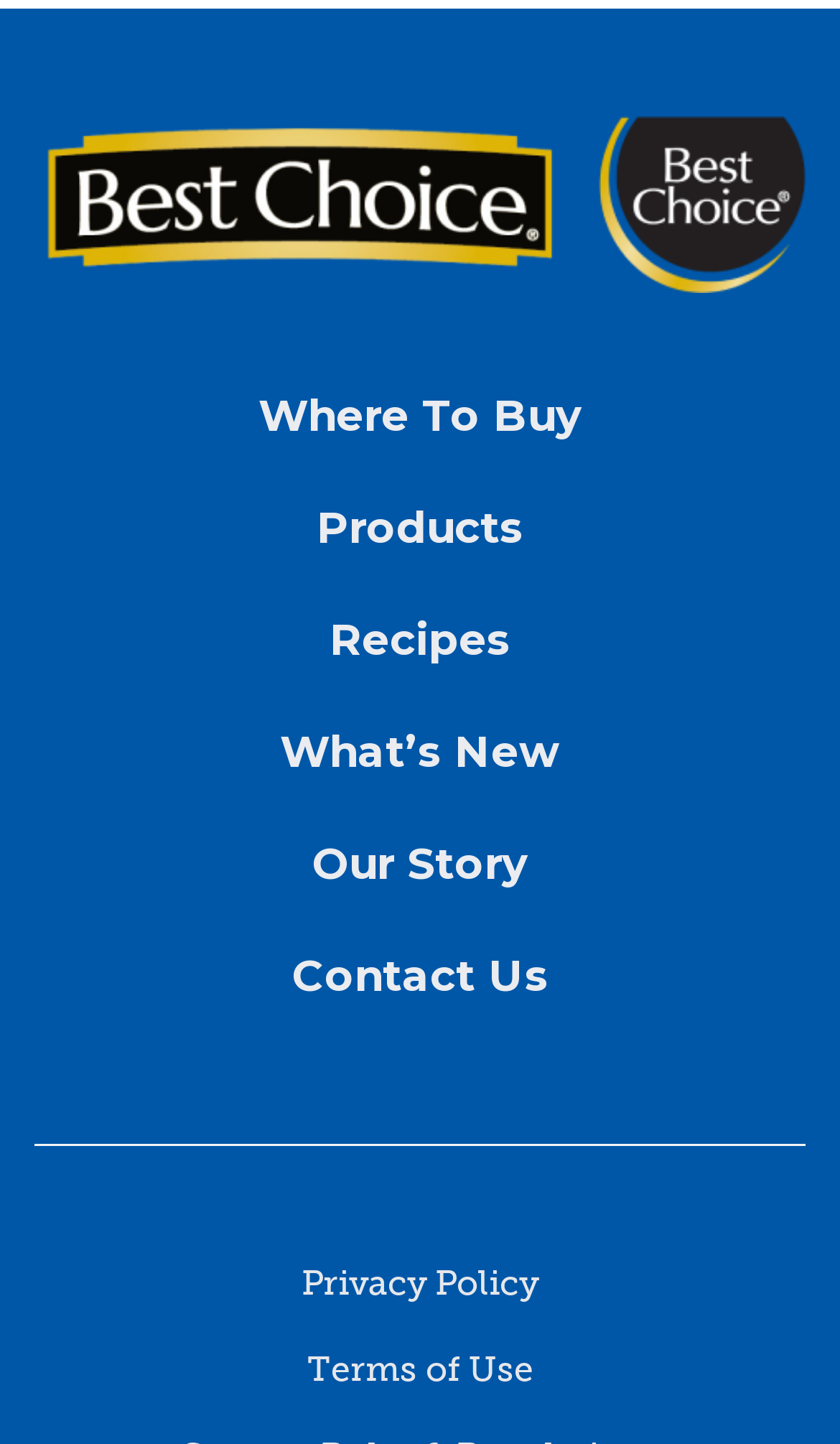Locate the bounding box of the UI element defined by this description: "Terms of Use". The coordinates should be given as four float numbers between 0 and 1, formatted as [left, top, right, bottom].

[0.041, 0.931, 0.959, 0.966]